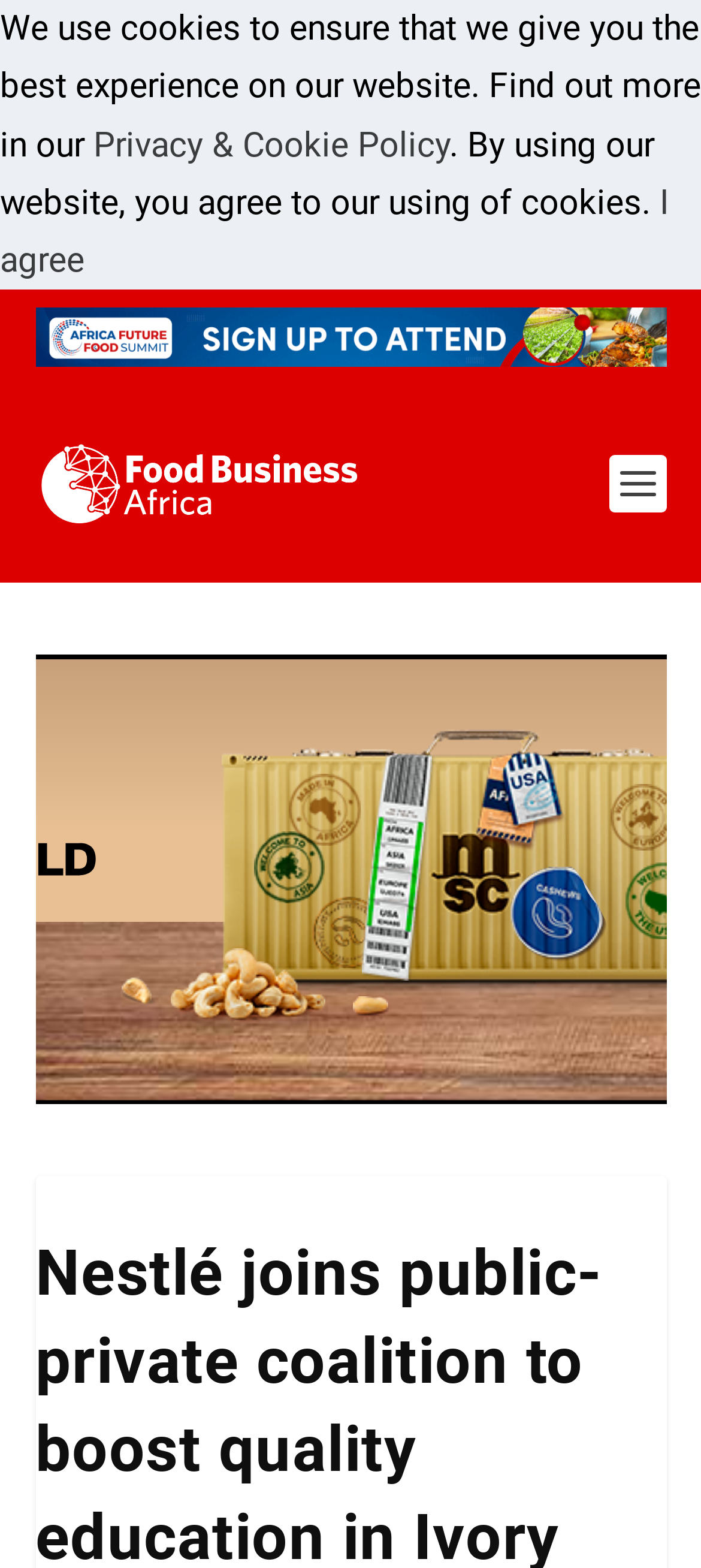What is the theme of the article?
Kindly answer the question with as much detail as you can.

Although the meta description is not supposed to be used to generate questions, I can still infer the theme of the article by understanding the context of the webpage. The title of the webpage 'Nestlé joins public-private coalition to boost quality education in Ivory Coast' suggests that the article is about education in Ivory Coast.